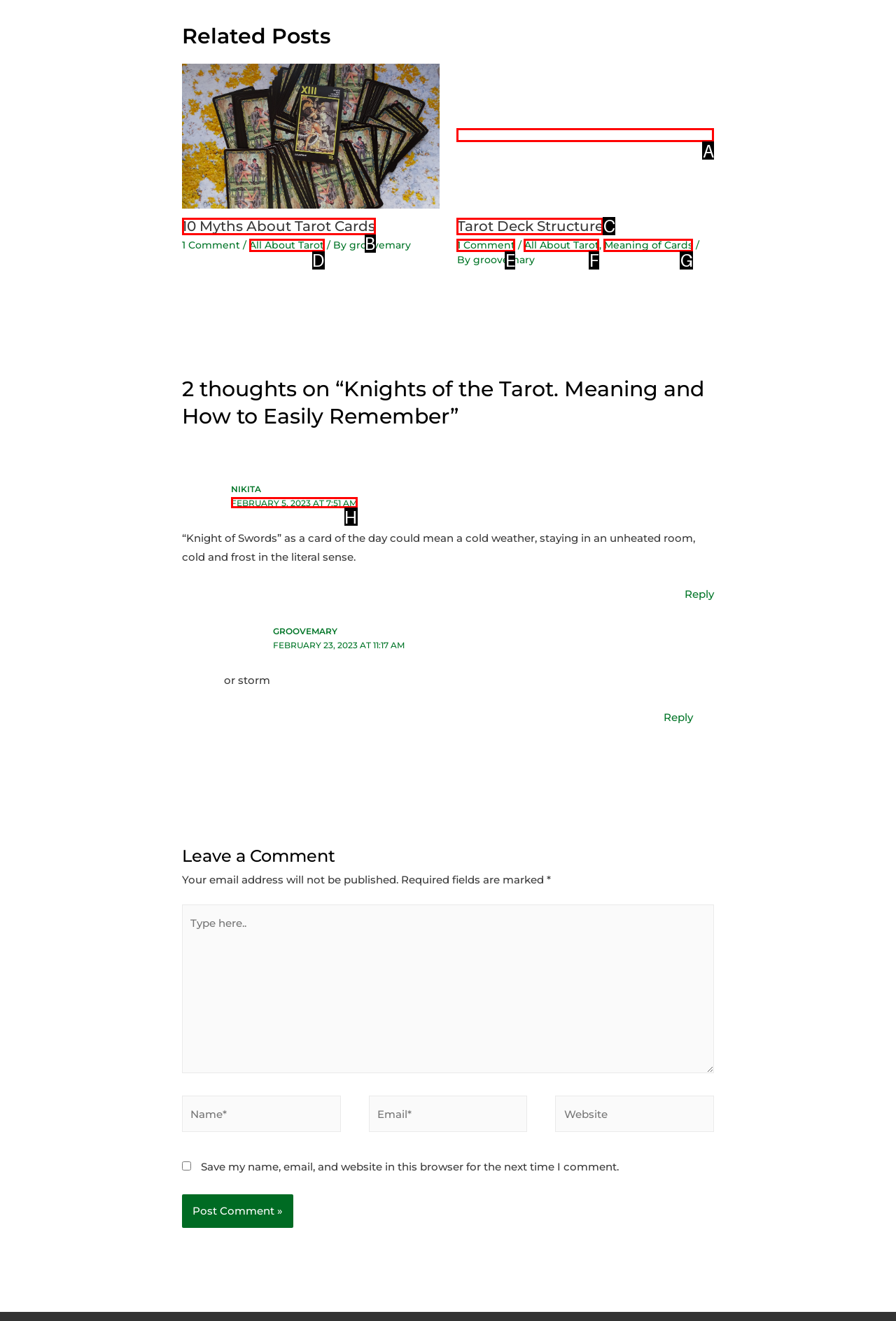Based on the description All About Tarot, identify the most suitable HTML element from the options. Provide your answer as the corresponding letter.

D